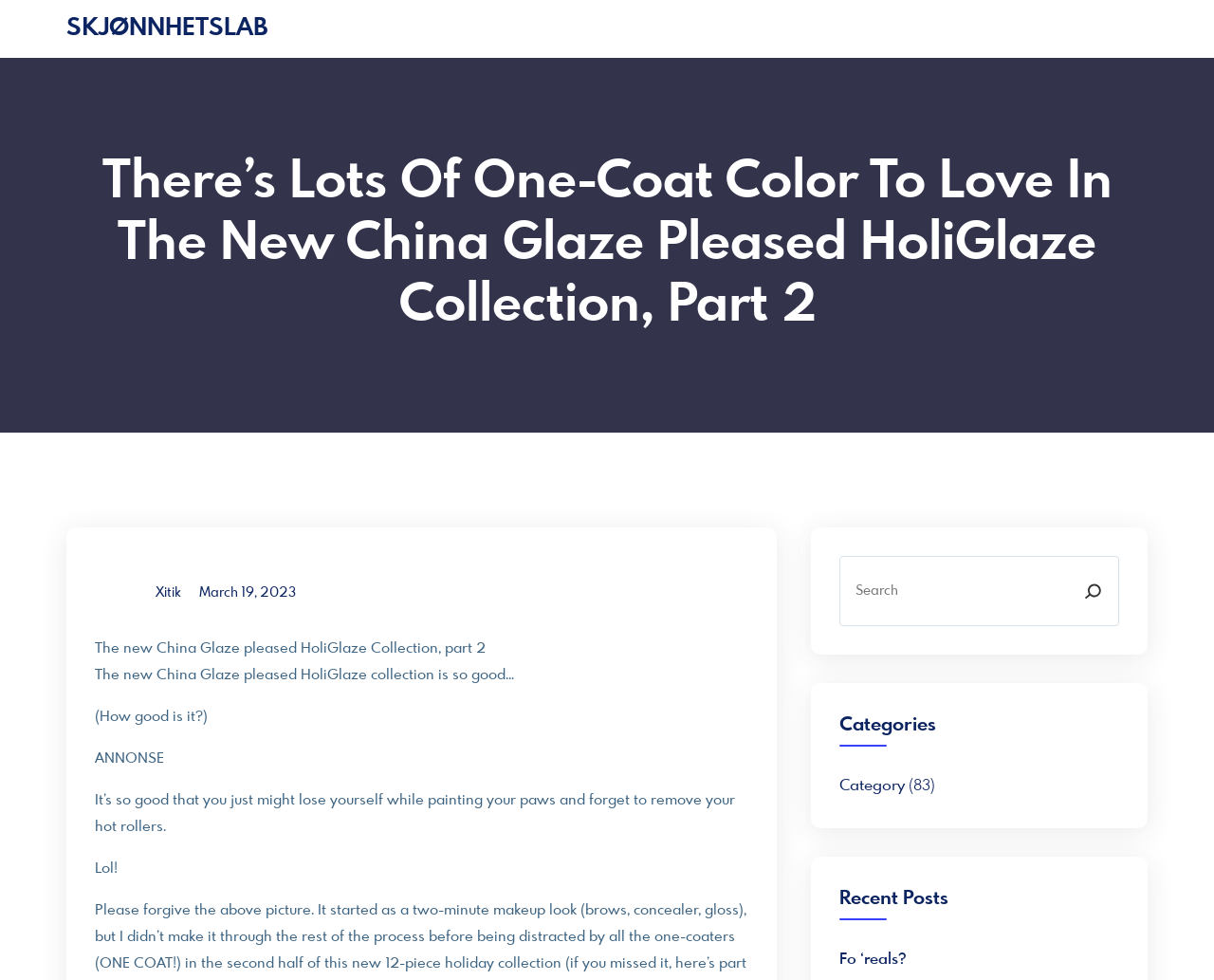Provide a brief response to the question below using a single word or phrase: 
What is the purpose of the search box?

To search the blog